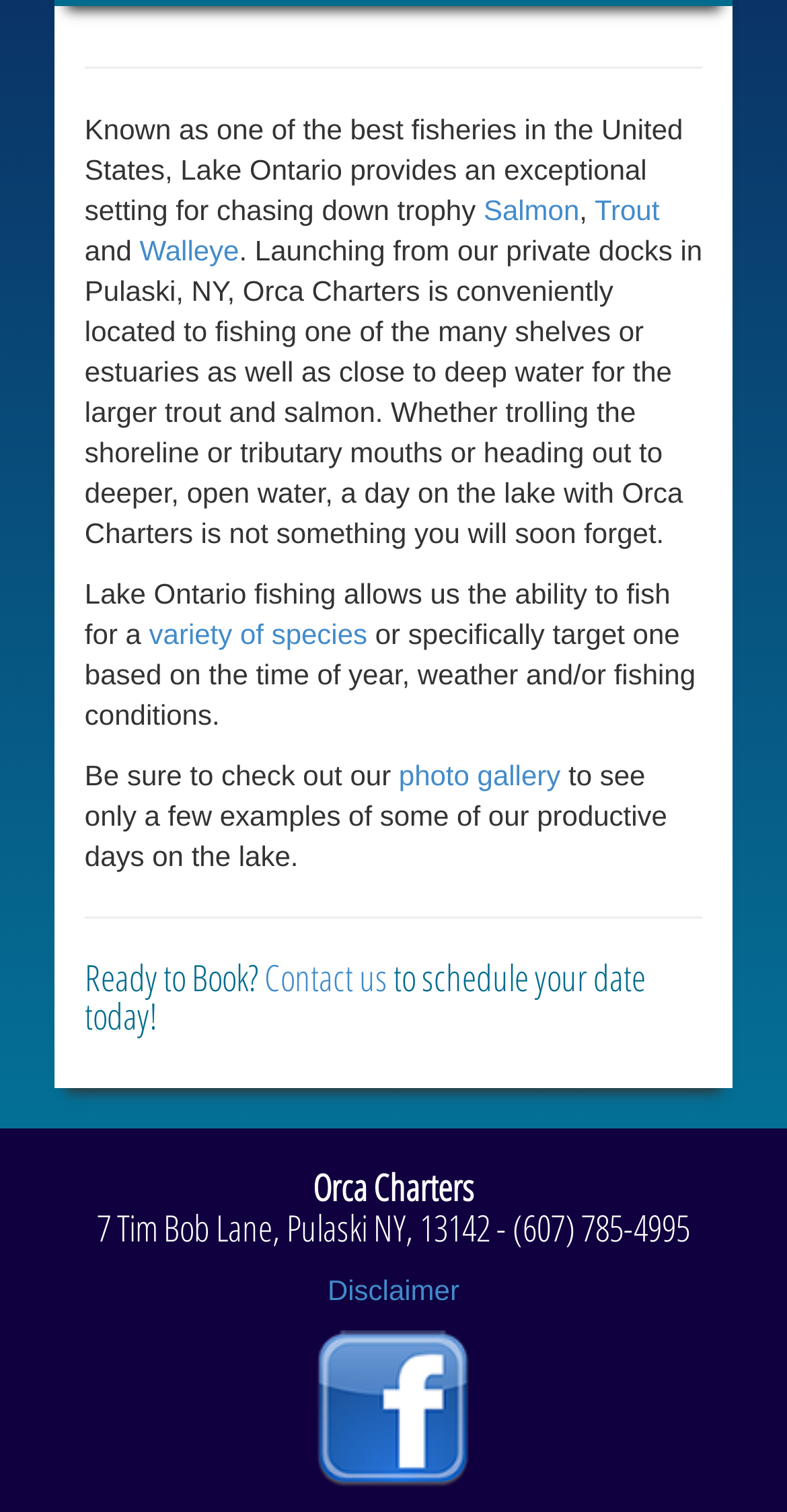Specify the bounding box coordinates for the region that must be clicked to perform the given instruction: "Contact us".

[0.328, 0.63, 0.5, 0.662]